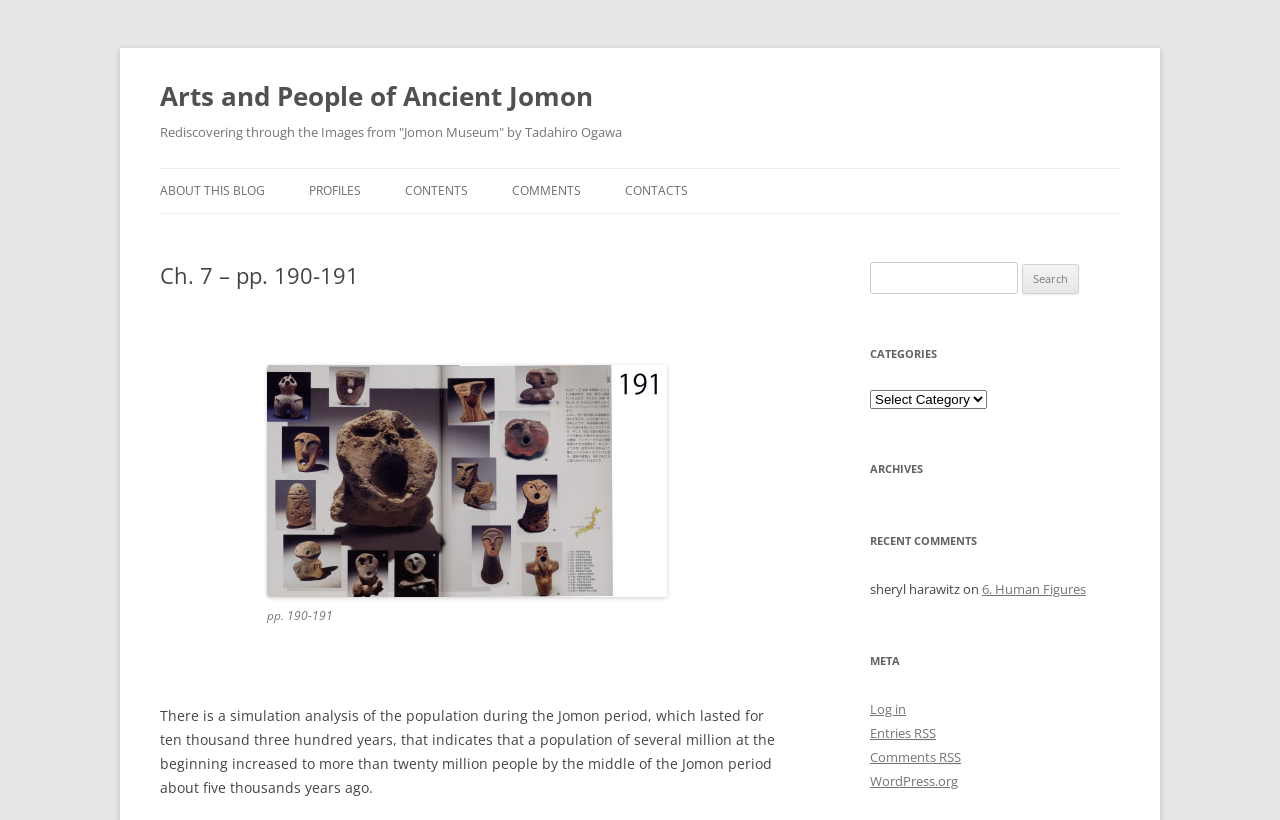What is the title of the chapter?
Using the image as a reference, answer the question in detail.

I found the title of the chapter by looking at the heading element with the text 'Ch. 7 - pp. 190-191 | Arts and People of Ancient Jomon' which is a child of the root element.